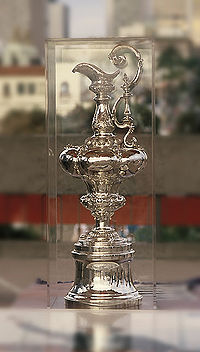Offer an in-depth description of the image.

The image features the iconic America’s Cup trophy, a symbol of prestige in yacht racing. This intricately designed silver vessel, characterized by its elaborate handle and spout reminiscent of a jug, is displayed in a protective glass case. The trophy represents a long-standing tradition in competitive sailing, where teams vie for dominance in one of the sport's most esteemed events. In the context of the ongoing discussions among designers in Valencia about the future of racing yachts for America's Cup 34, this trophy embodies the aspirations and innovations that underpin the competition. The trophy's prominence highlights the significance of the event and the dedication of those involved in shaping its future.